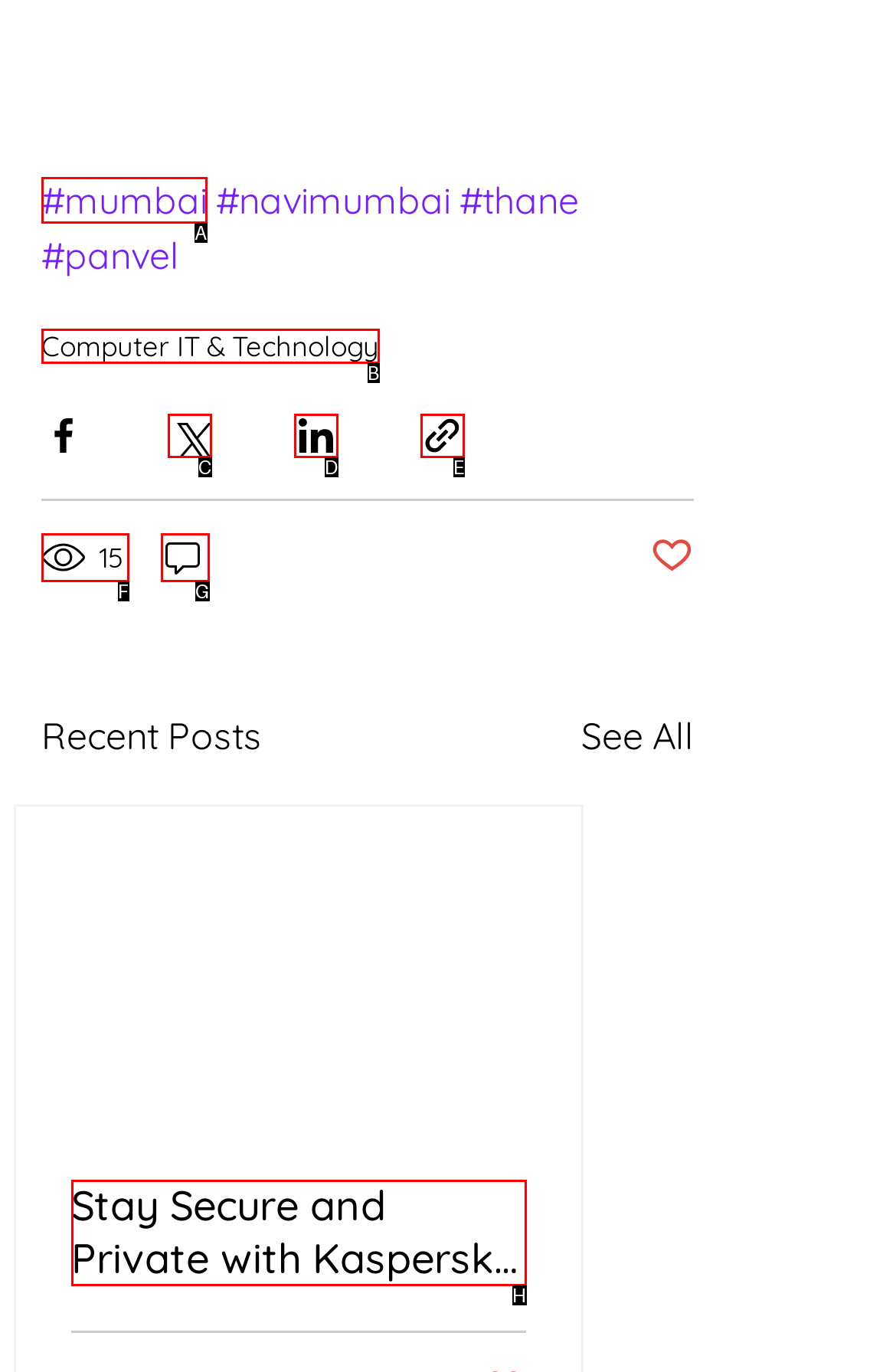Which lettered UI element aligns with this description: Advanced Search
Provide your answer using the letter from the available choices.

None